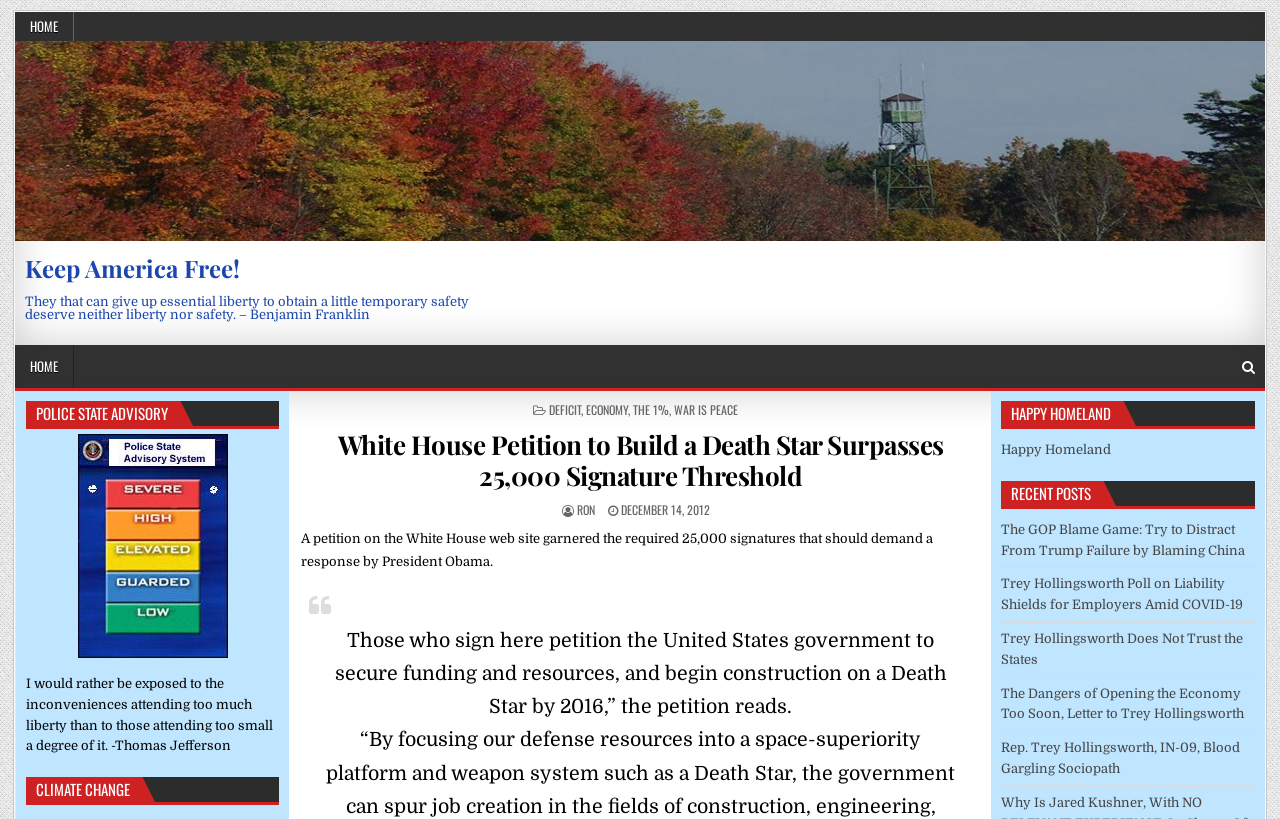Identify the bounding box coordinates of the area you need to click to perform the following instruction: "View the 'White House Petition to Build a Death Star Surpasses 25,000 Signature Threshold' article".

[0.264, 0.521, 0.737, 0.602]